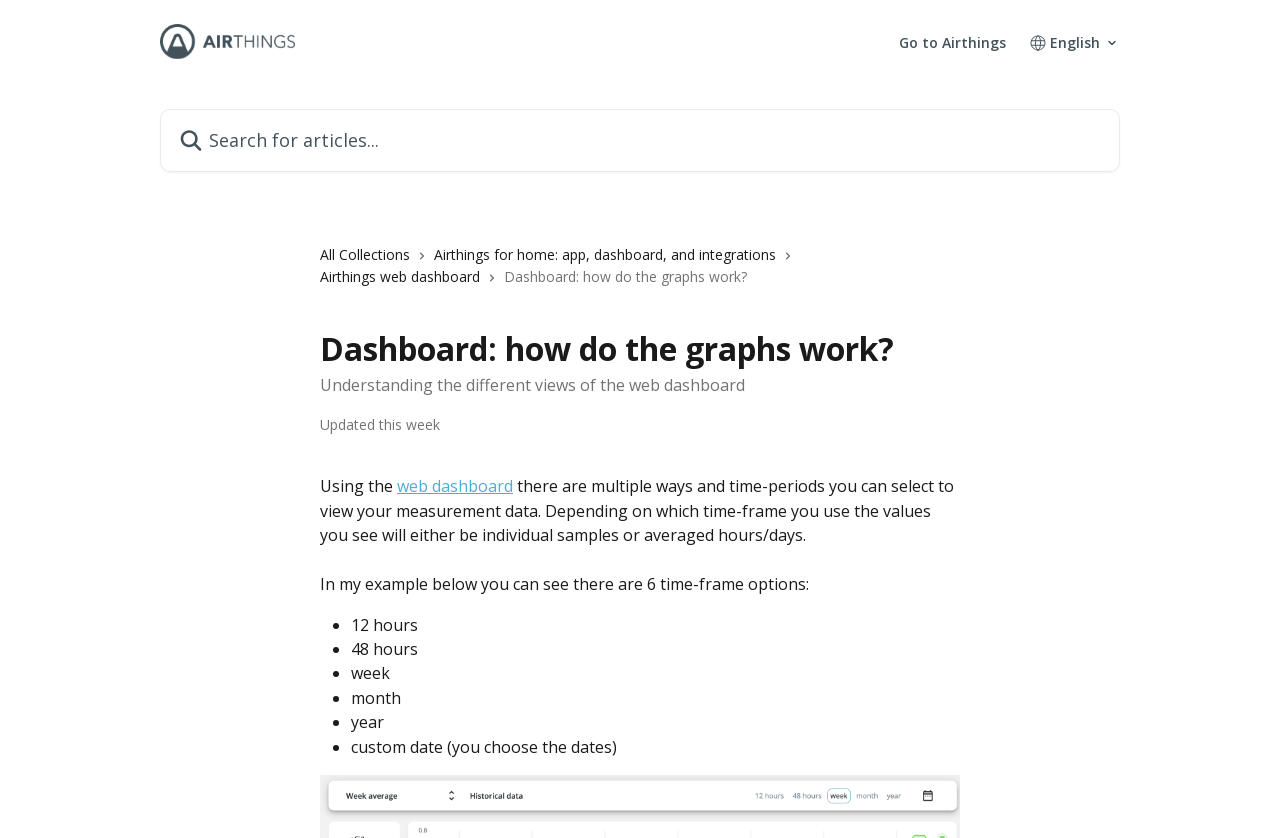Predict the bounding box coordinates of the area that should be clicked to accomplish the following instruction: "Go to Airthings". The bounding box coordinates should consist of four float numbers between 0 and 1, i.e., [left, top, right, bottom].

[0.702, 0.042, 0.786, 0.059]